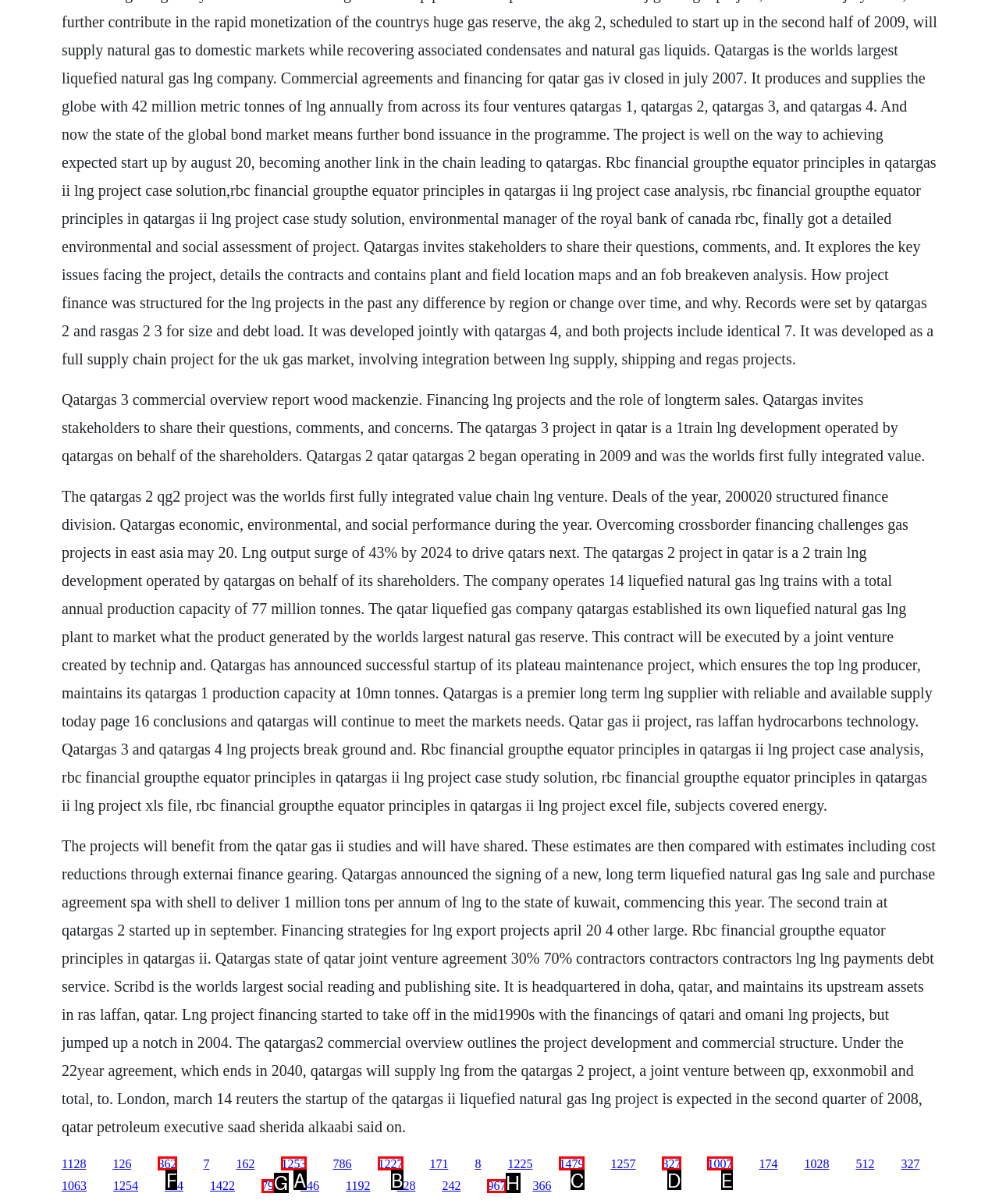Identify the HTML element to click to fulfill this task: Explore the Qatargas 4 LNG project
Answer with the letter from the given choices.

F